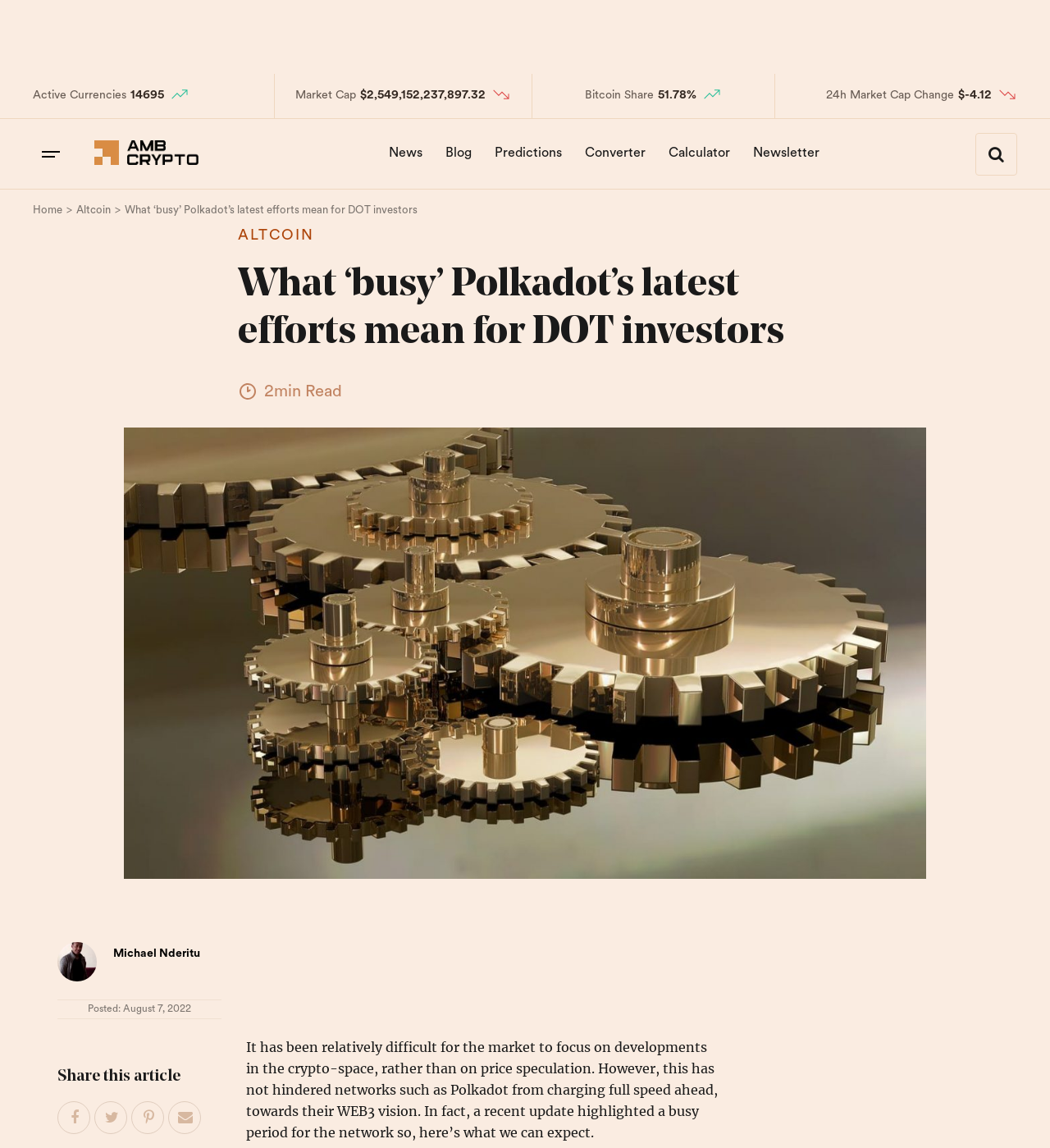Respond to the following question using a concise word or phrase: 
Who is the author of this article?

Michael Nderitu